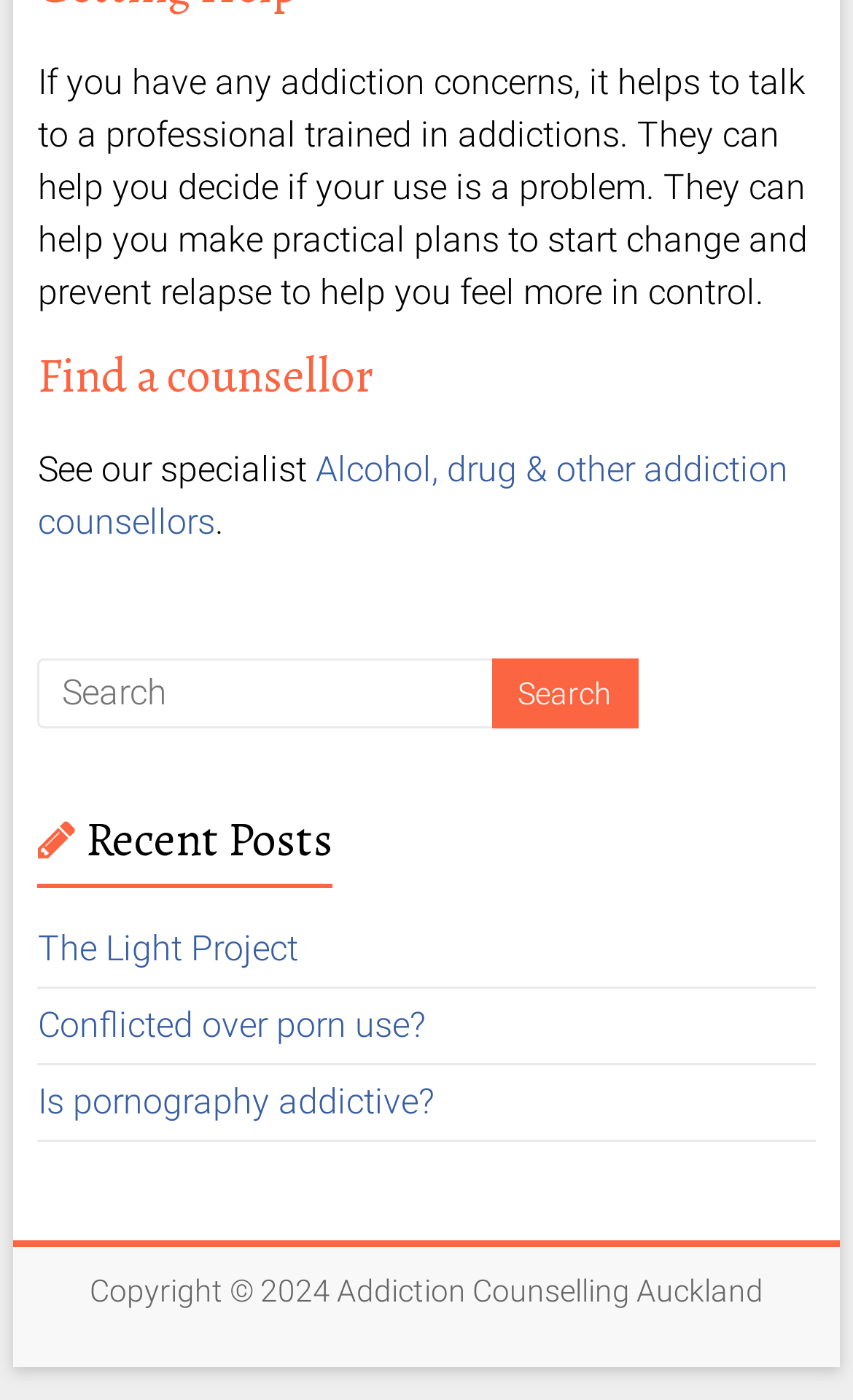Determine the bounding box for the described HTML element: "The Light Project". Ensure the coordinates are four float numbers between 0 and 1 in the format [left, top, right, bottom].

[0.044, 0.662, 0.349, 0.692]